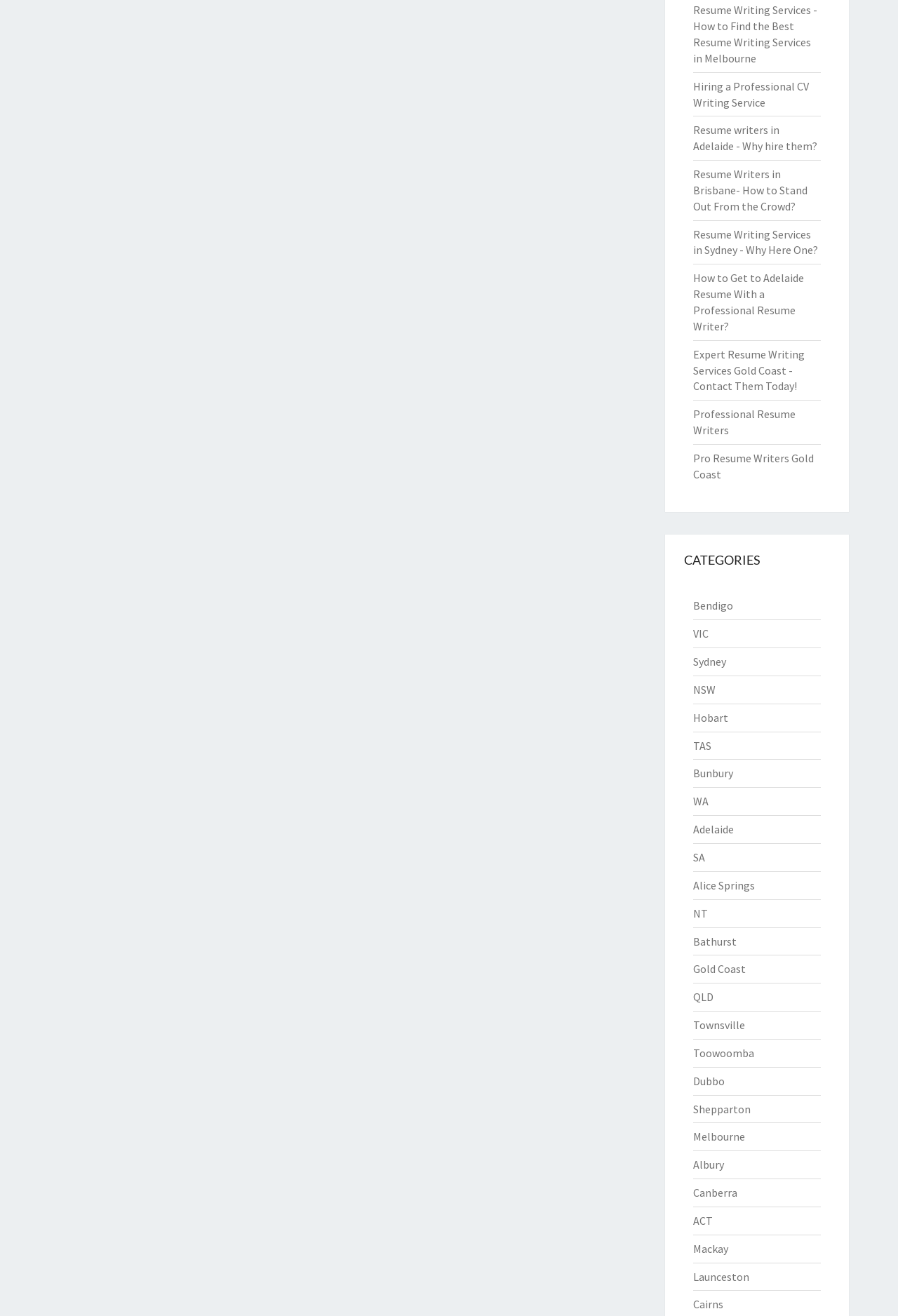Bounding box coordinates are to be given in the format (top-left x, top-left y, bottom-right x, bottom-right y). All values must be floating point numbers between 0 and 1. Provide the bounding box coordinate for the UI element described as: Professional Resume Writers

[0.771, 0.309, 0.886, 0.332]